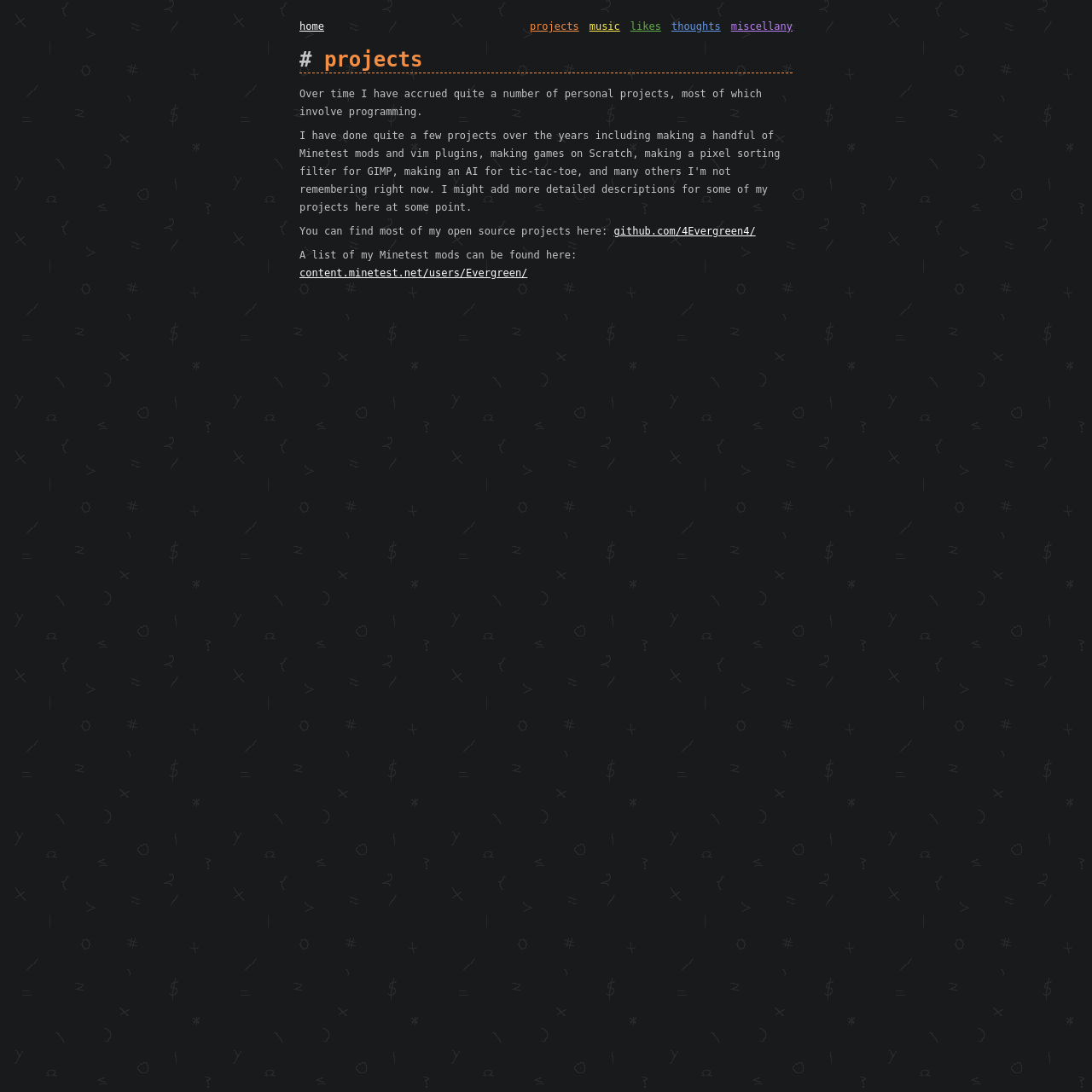Find the bounding box coordinates of the clickable area required to complete the following action: "view projects".

[0.485, 0.016, 0.53, 0.033]